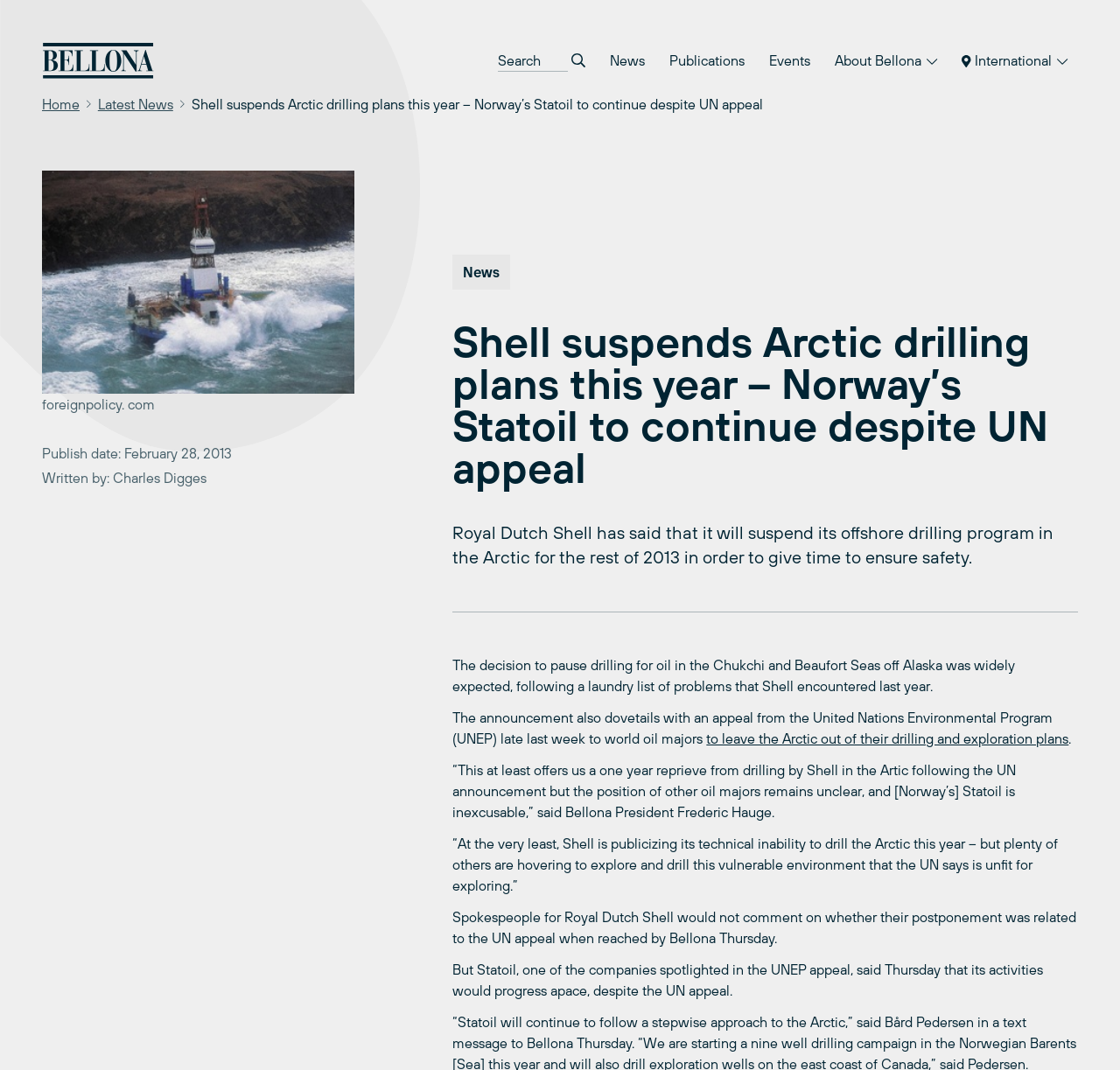Answer the question in one word or a short phrase:
How many links are there in the navigation section?

3